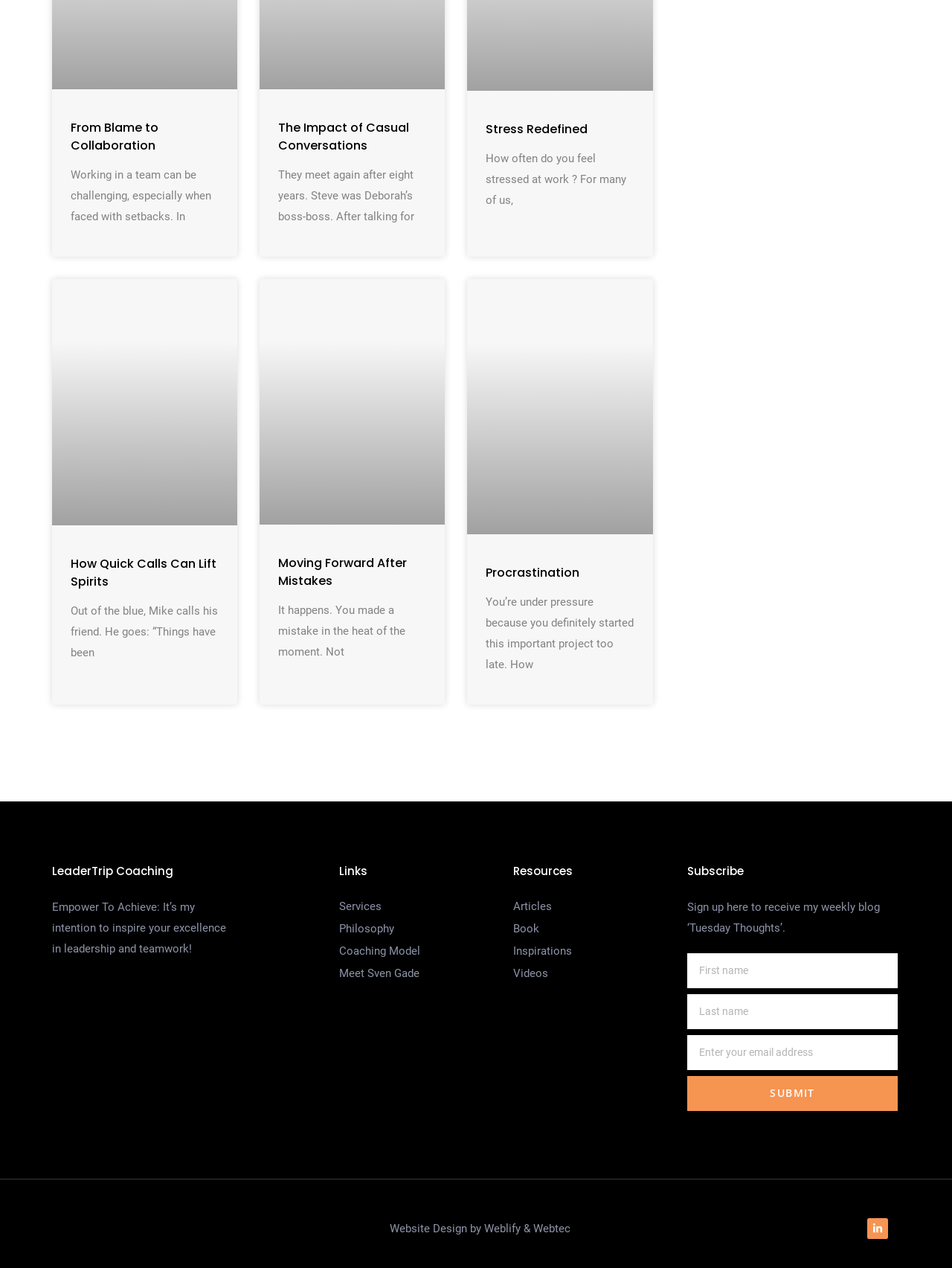Bounding box coordinates are specified in the format (top-left x, top-left y, bottom-right x, bottom-right y). All values are floating point numbers bounded between 0 and 1. Please provide the bounding box coordinate of the region this sentence describes: parent_node: Procrastination

[0.491, 0.22, 0.686, 0.421]